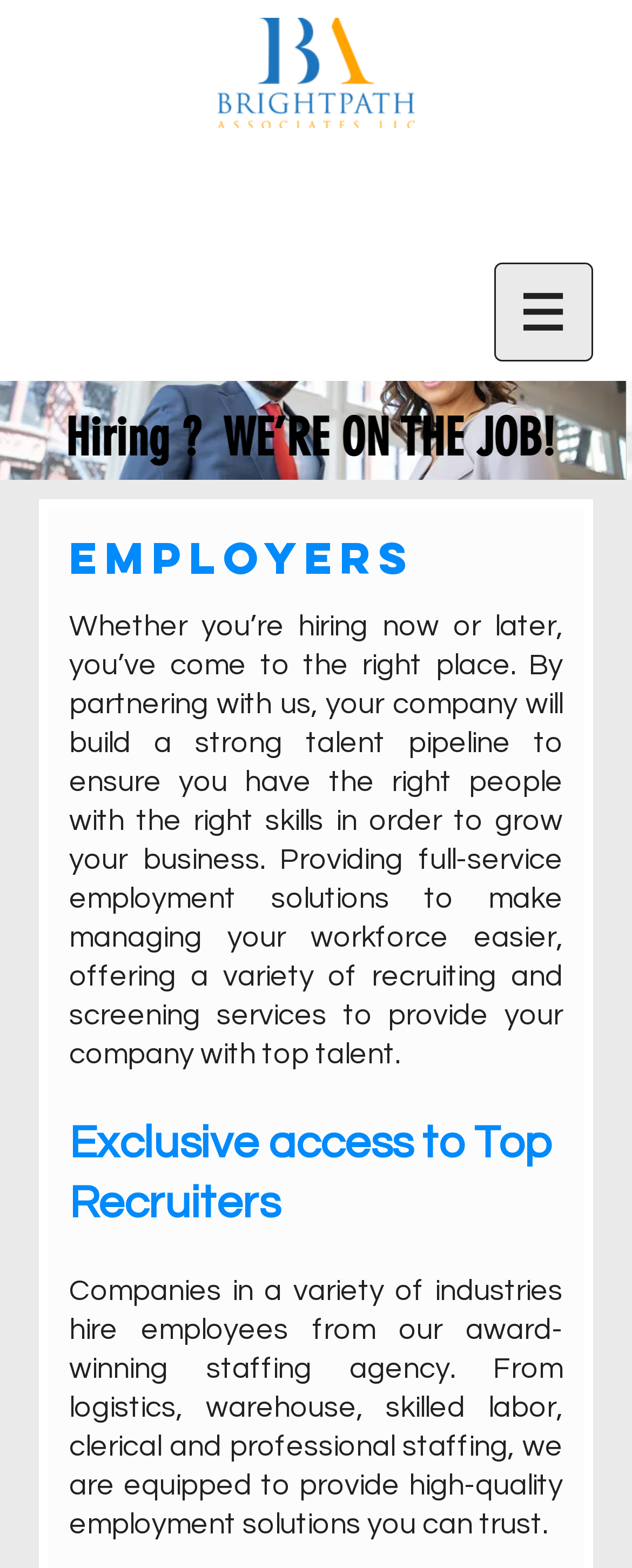Using the information in the image, give a comprehensive answer to the question: 
What is the purpose of partnering with the company?

The purpose is obtained from the text content of the webpage, which states that by partnering with the company, 'your company will build a strong talent pipeline to ensure you have the right people with the right skills in order to grow your business'.